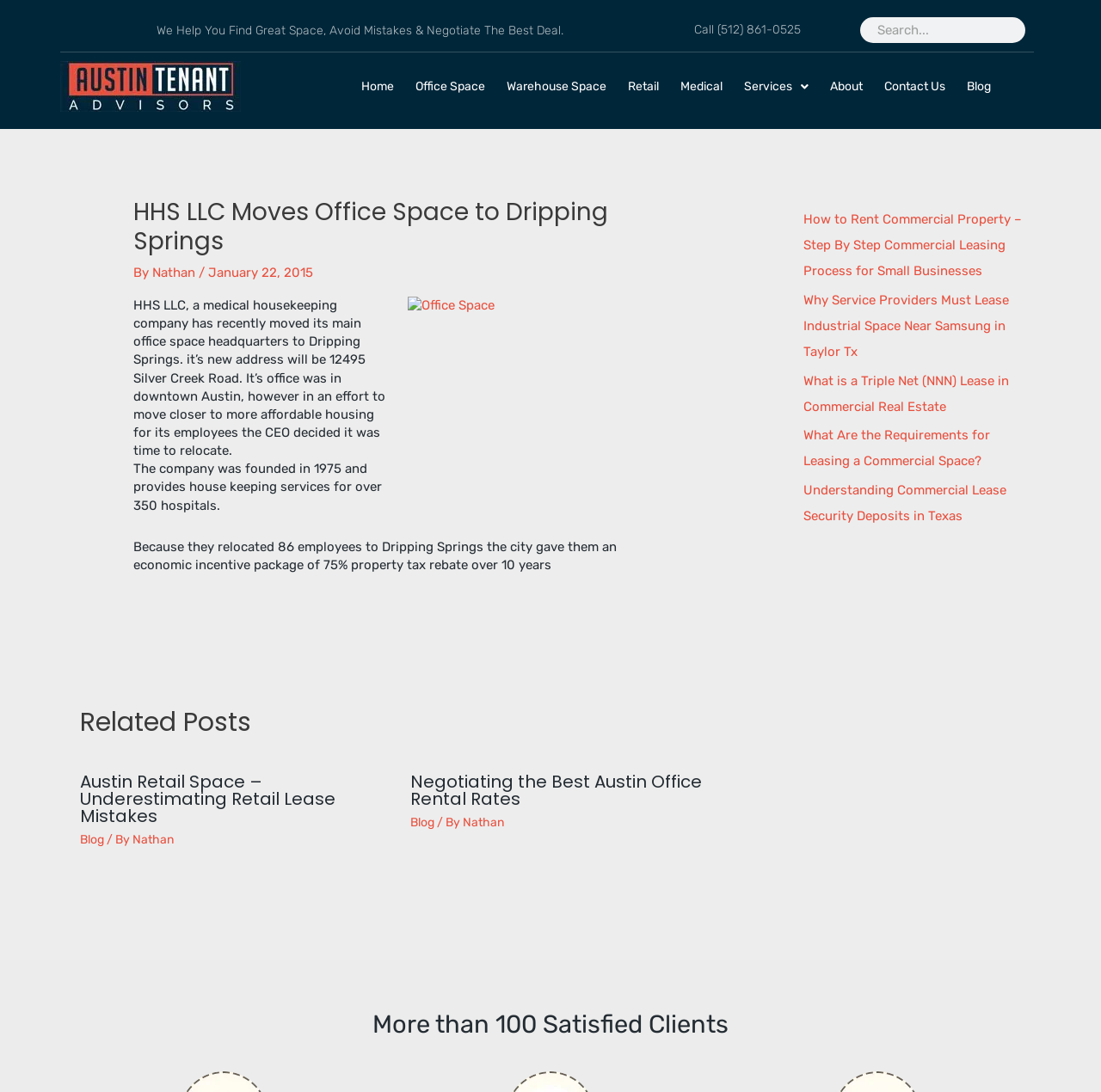Please provide a comprehensive response to the question based on the details in the image: What is the address of HHS LLC's new office space?

The answer can be found in the article section of the webpage, where it is stated that 'it’s new address will be 12495 Silver Creek Road.'